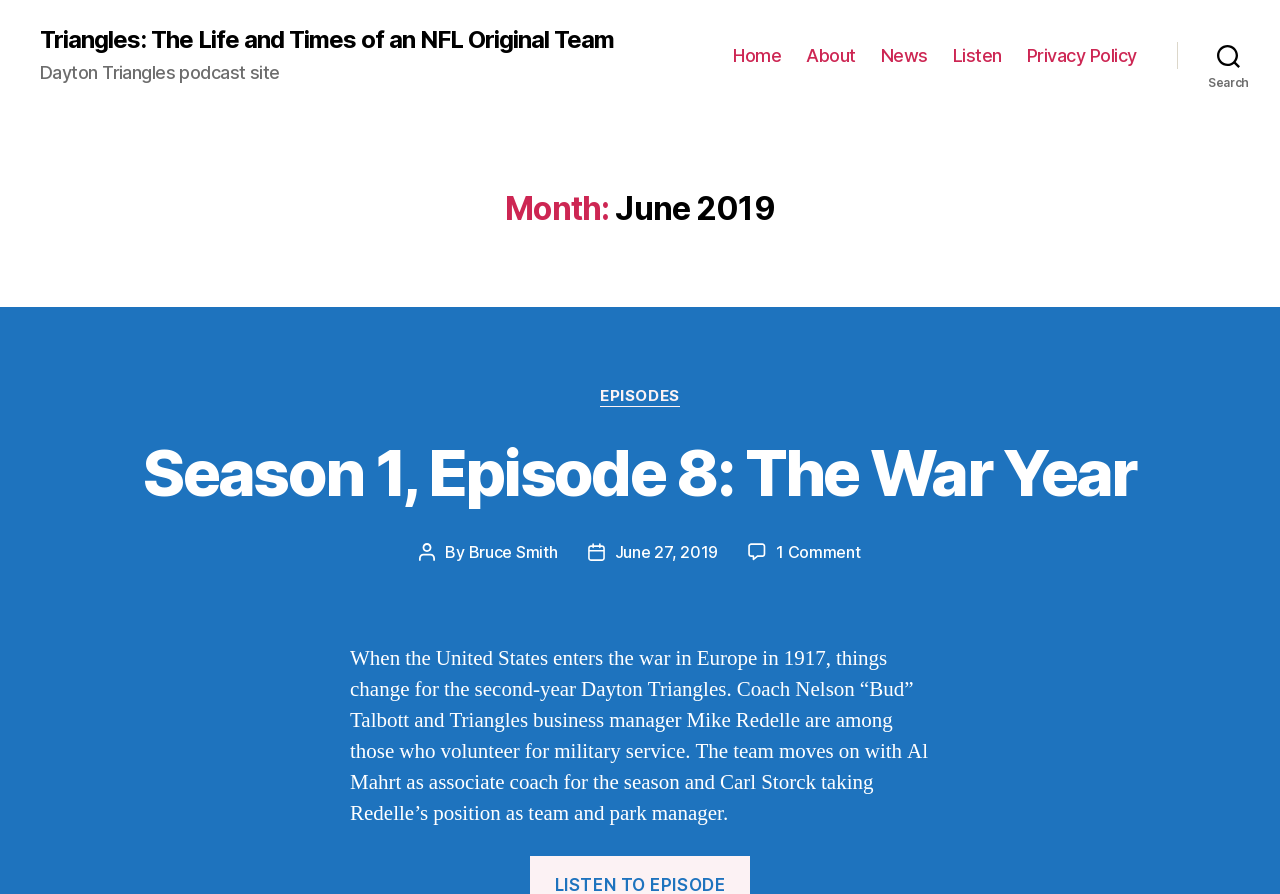Examine the image carefully and respond to the question with a detailed answer: 
How many comments are there on the episode?

I inferred this answer by examining the link '1 Comment on Season 1, Episode 8: The War Year' which indicates that there is one comment on the episode.